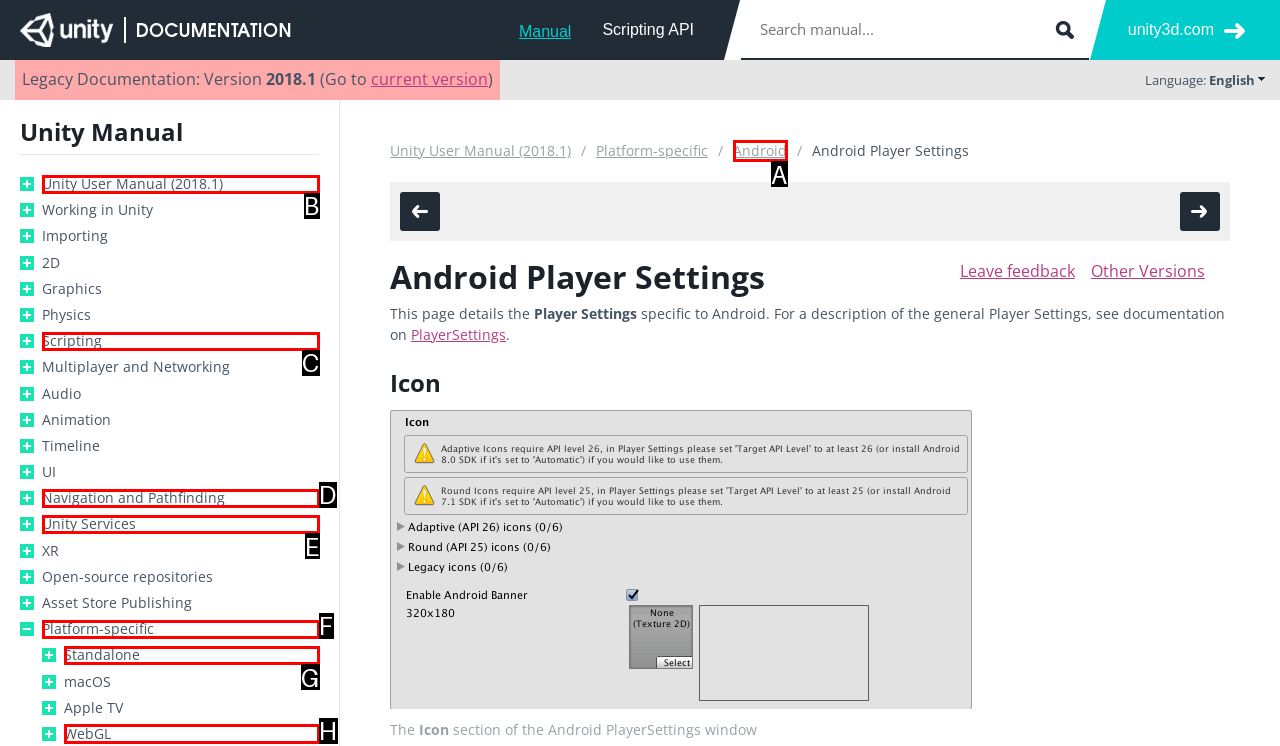Determine the letter of the element to click to accomplish this task: Click on Android. Respond with the letter.

A